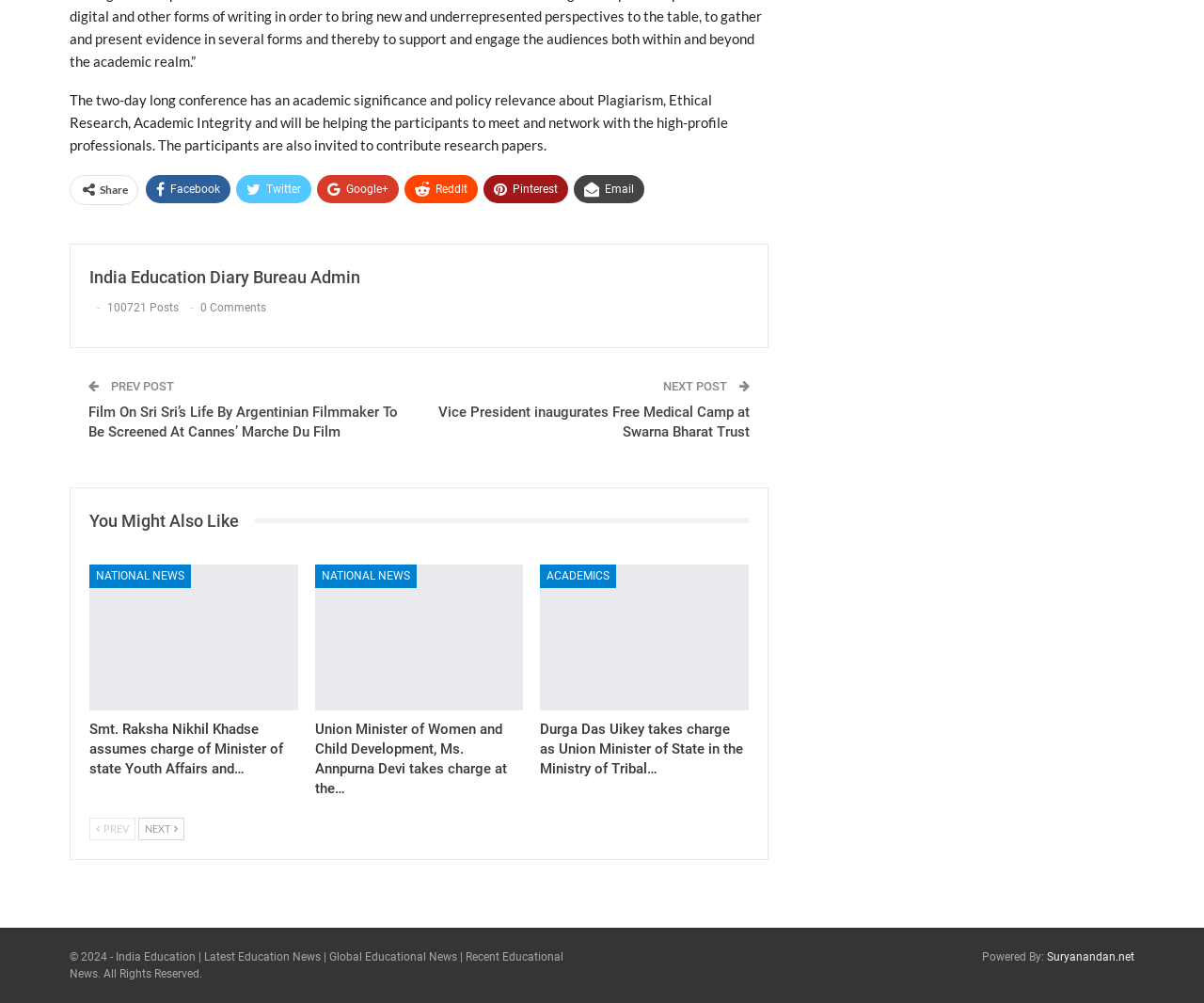Using the information shown in the image, answer the question with as much detail as possible: What is the name of the author of the post?

The name of the author of the post can be determined by reading the link element with the text 'India Education Diary Bureau Admin'.